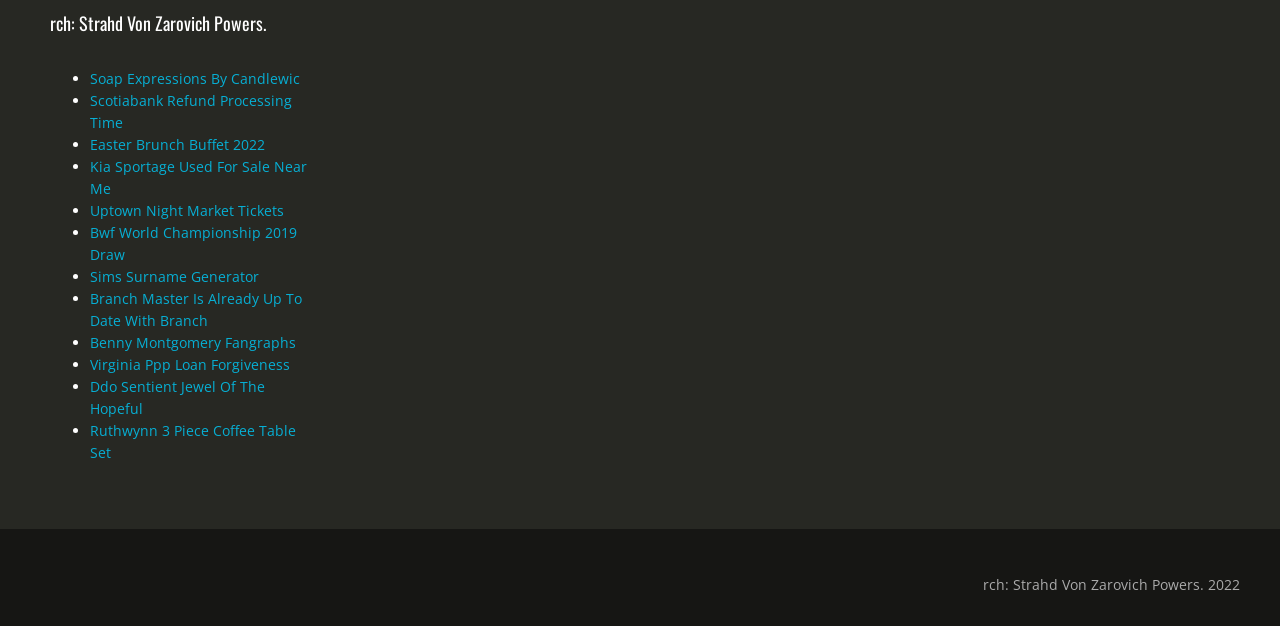What is the purpose of the list markers?
Can you offer a detailed and complete answer to this question?

The list markers, represented by '•' symbols, are used to separate each link on the webpage, making it easier to distinguish between them.